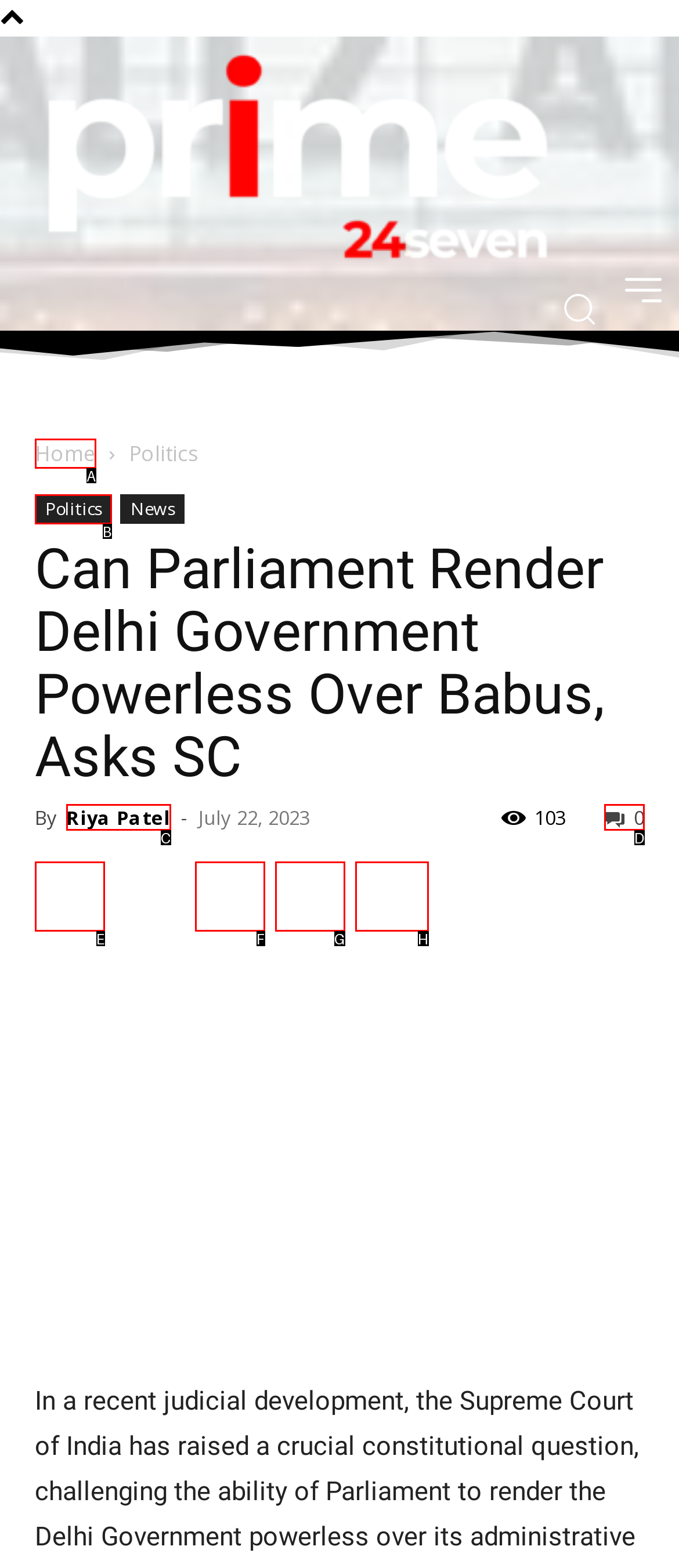Given the description: Riya Patel, identify the matching option. Answer with the corresponding letter.

C